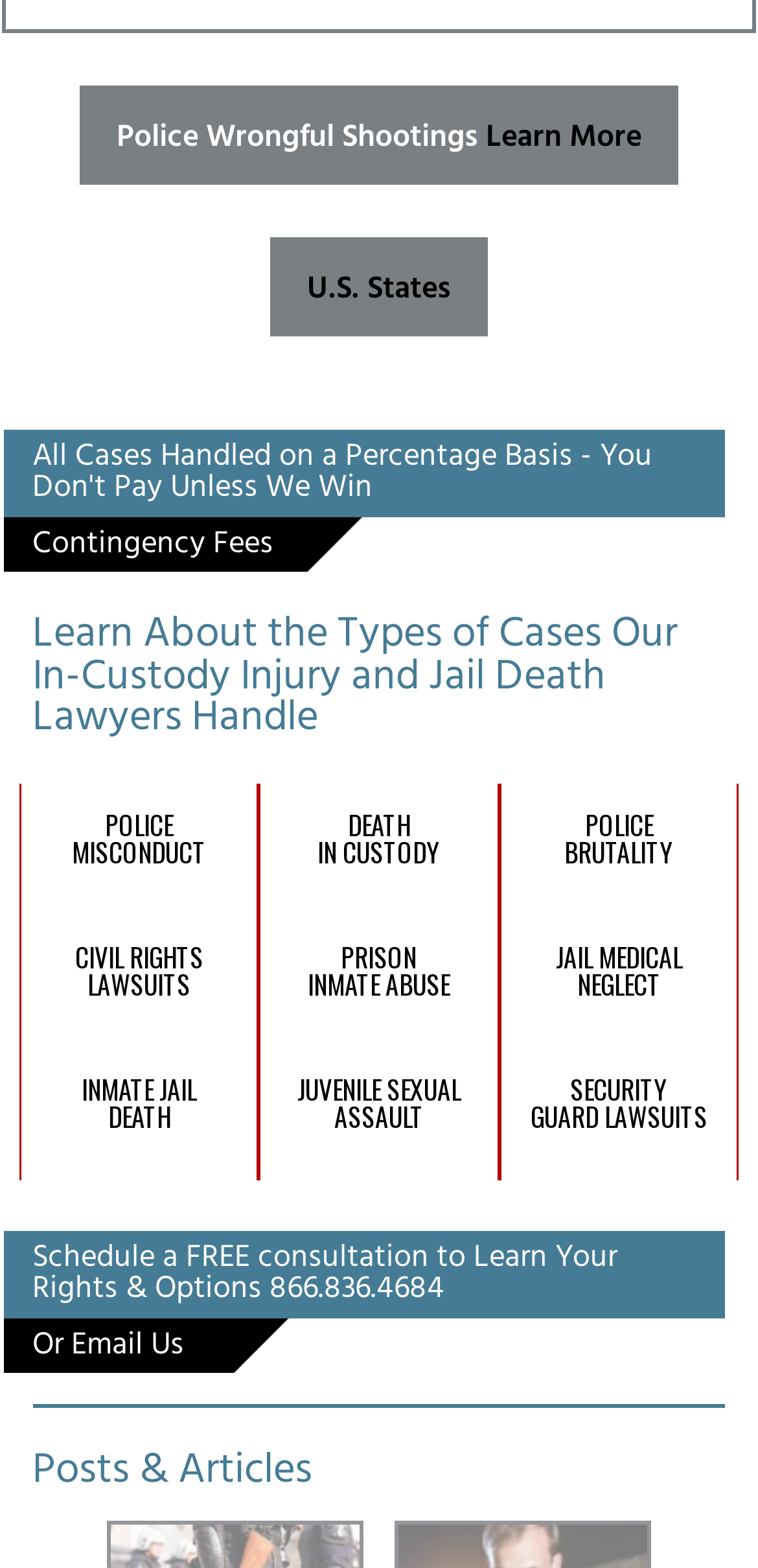Find the bounding box coordinates of the clickable region needed to perform the following instruction: "Learn more about police wrongful shootings". The coordinates should be provided as four float numbers between 0 and 1, i.e., [left, top, right, bottom].

[0.154, 0.072, 0.631, 0.104]